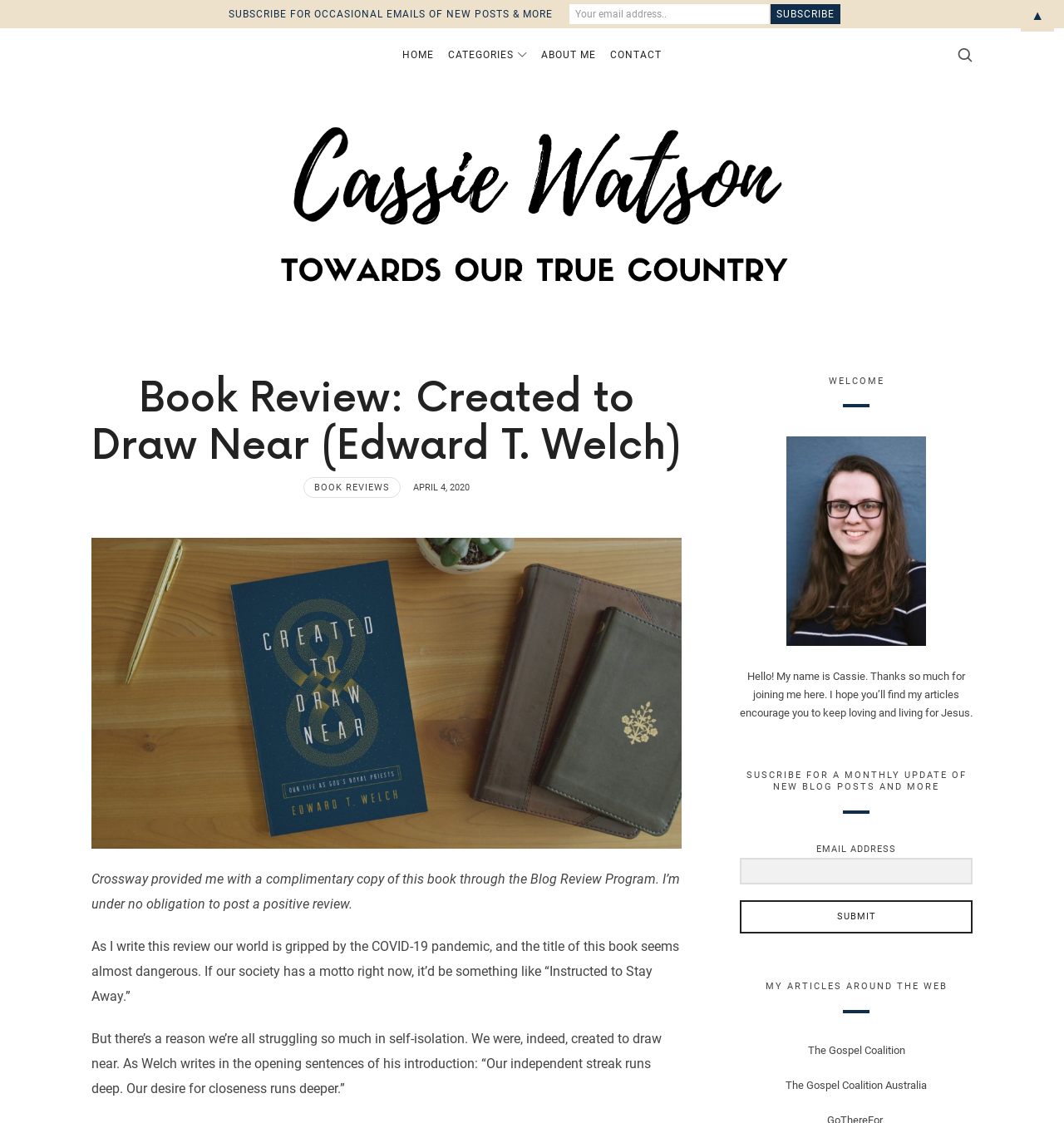Locate the coordinates of the bounding box for the clickable region that fulfills this instruction: "Read the book review of 'Created to Draw Near'".

[0.086, 0.776, 0.639, 0.812]